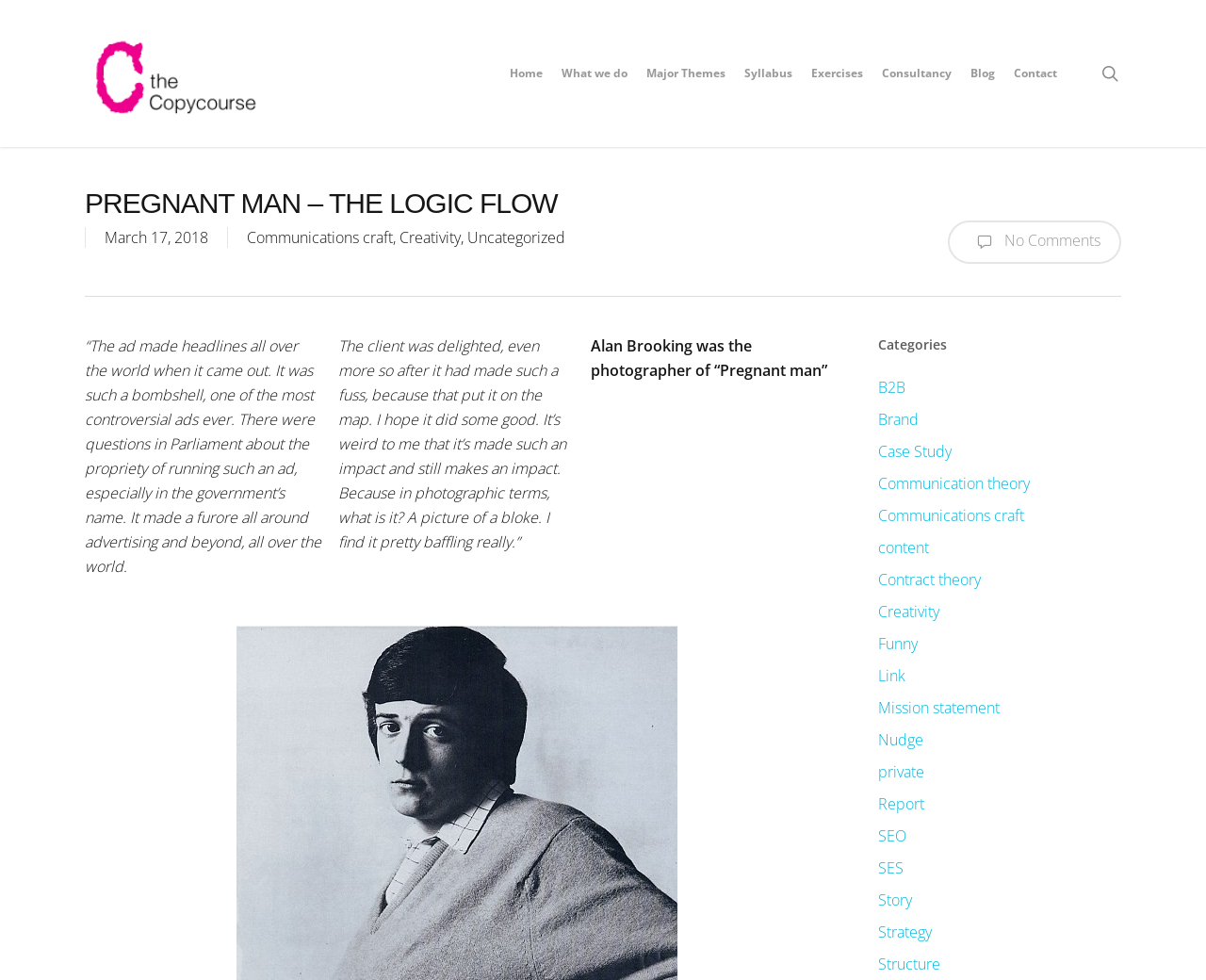Determine the bounding box coordinates of the clickable region to execute the instruction: "Search for something". The coordinates should be four float numbers between 0 and 1, denoted as [left, top, right, bottom].

[0.911, 0.065, 0.93, 0.085]